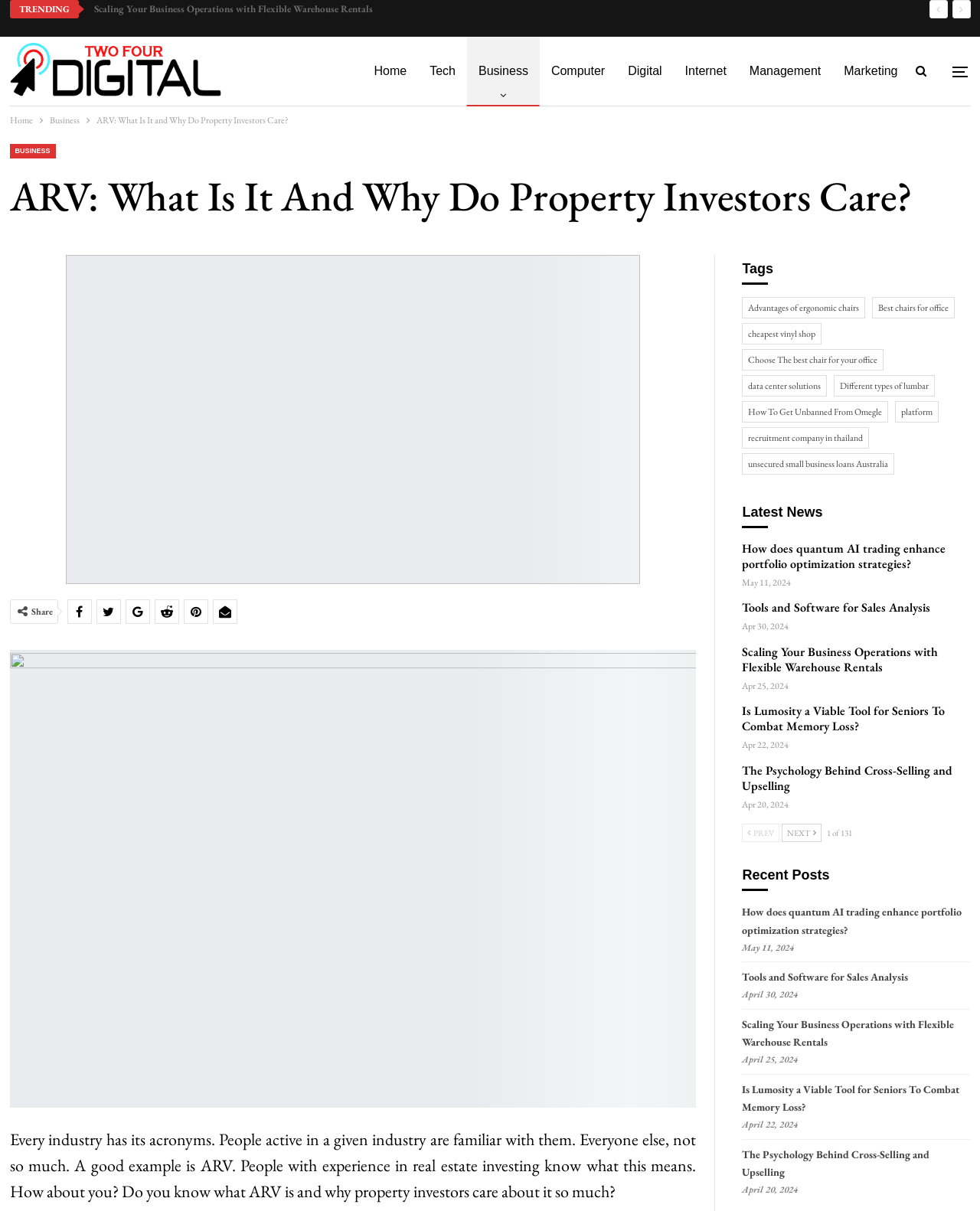Respond to the question below with a concise word or phrase:
How many links are there in the 'Latest News' section?

5